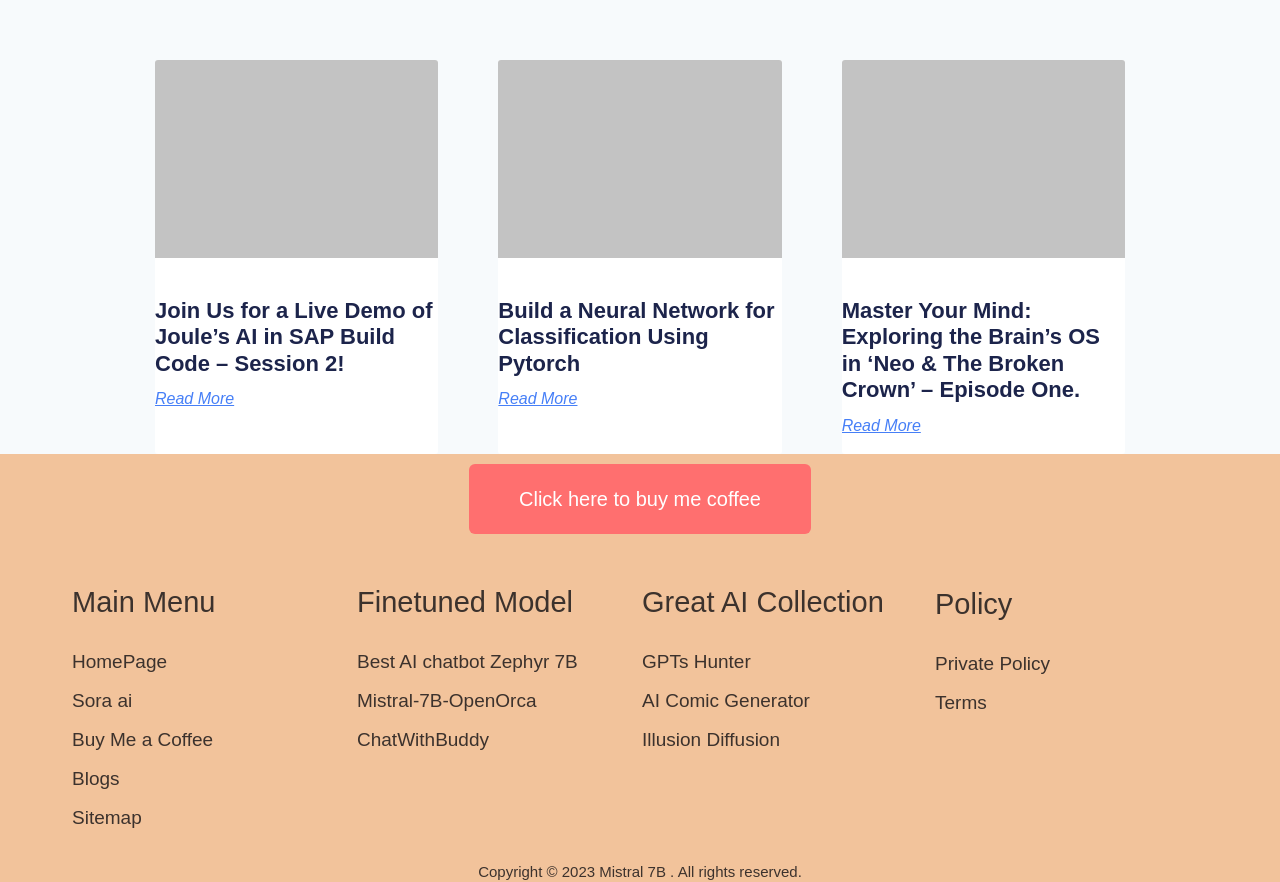Can you find the bounding box coordinates of the area I should click to execute the following instruction: "Click the link JOIN US"?

None